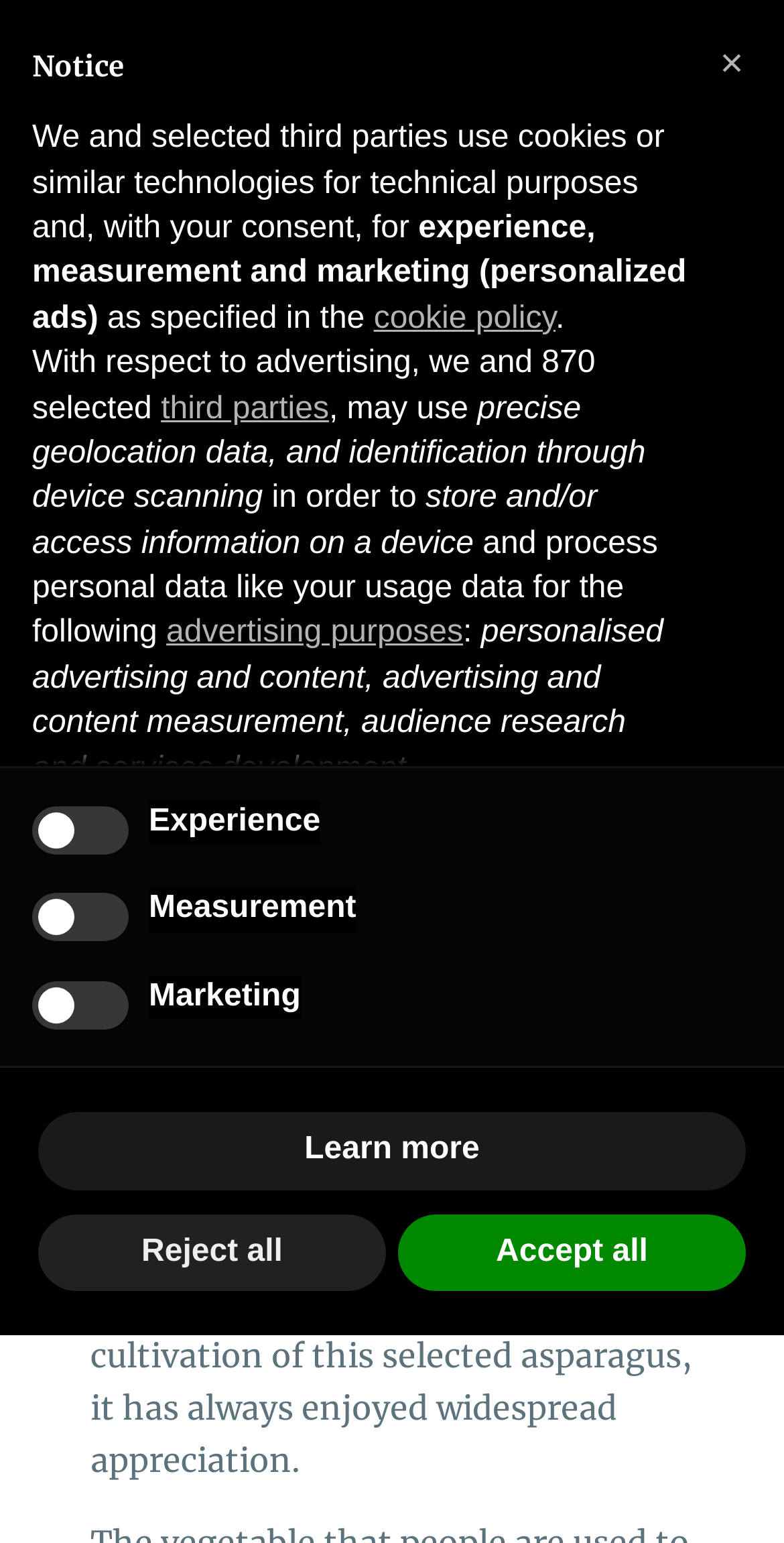Please find and provide the title of the webpage.

Food music and fireworks on Lake Maggiore